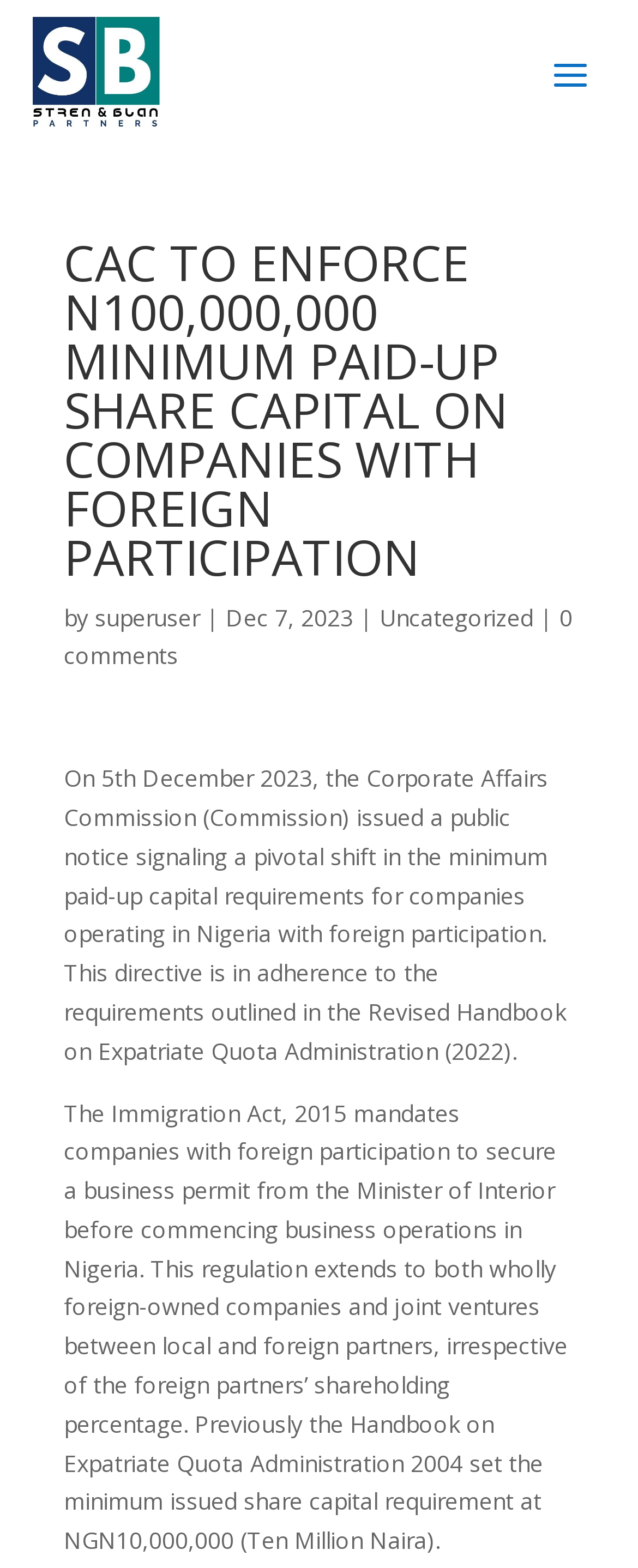Write an elaborate caption that captures the essence of the webpage.

The webpage appears to be a news article or blog post from Stren & Blan Partners, a law firm. At the top, there is a logo and a link to the firm's name, "Stren & Blan", which is positioned at the top-left corner of the page. 

Below the logo, there is a heading that reads "CAC TO ENFORCE N100,000,000 MINIMUM PAID-UP SHARE CAPITAL ON COMPANIES WITH FOREIGN PARTICIPATION". This heading is centered and takes up most of the width of the page.

Under the heading, there is a line of text that includes the author's name, "superuser", and the date "Dec 7, 2023". This line also includes a link to the category "Uncategorized" and another link to "0 comments".

The main content of the article starts below this line, with a series of paragraphs that discuss the Corporate Affairs Commission's (CAC) new directive on minimum paid-up capital requirements for companies operating in Nigeria with foreign participation. The text is divided into several paragraphs, with each paragraph discussing a different aspect of the directive.

Throughout the article, there are no images, but there are several links, including one to the category "Uncategorized" and another to "0 comments". The text is well-structured and easy to follow, with clear headings and concise language.